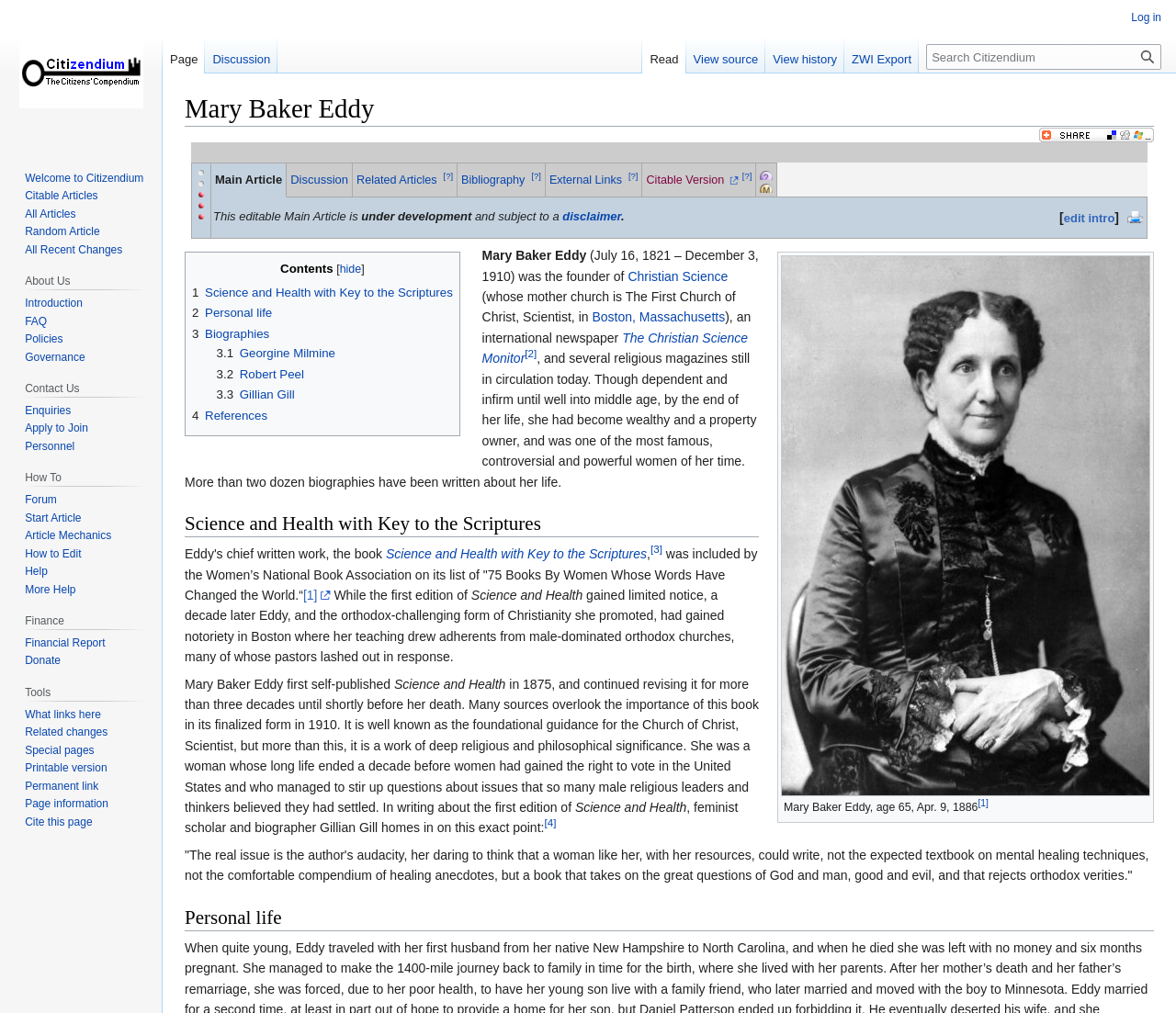What is the title of Mary Baker Eddy's book?
Based on the image, answer the question with as much detail as possible.

The webpage has a heading 'Science and Health with Key to the Scriptures', which is also mentioned as a link, indicating that it is a book written by Mary Baker Eddy.